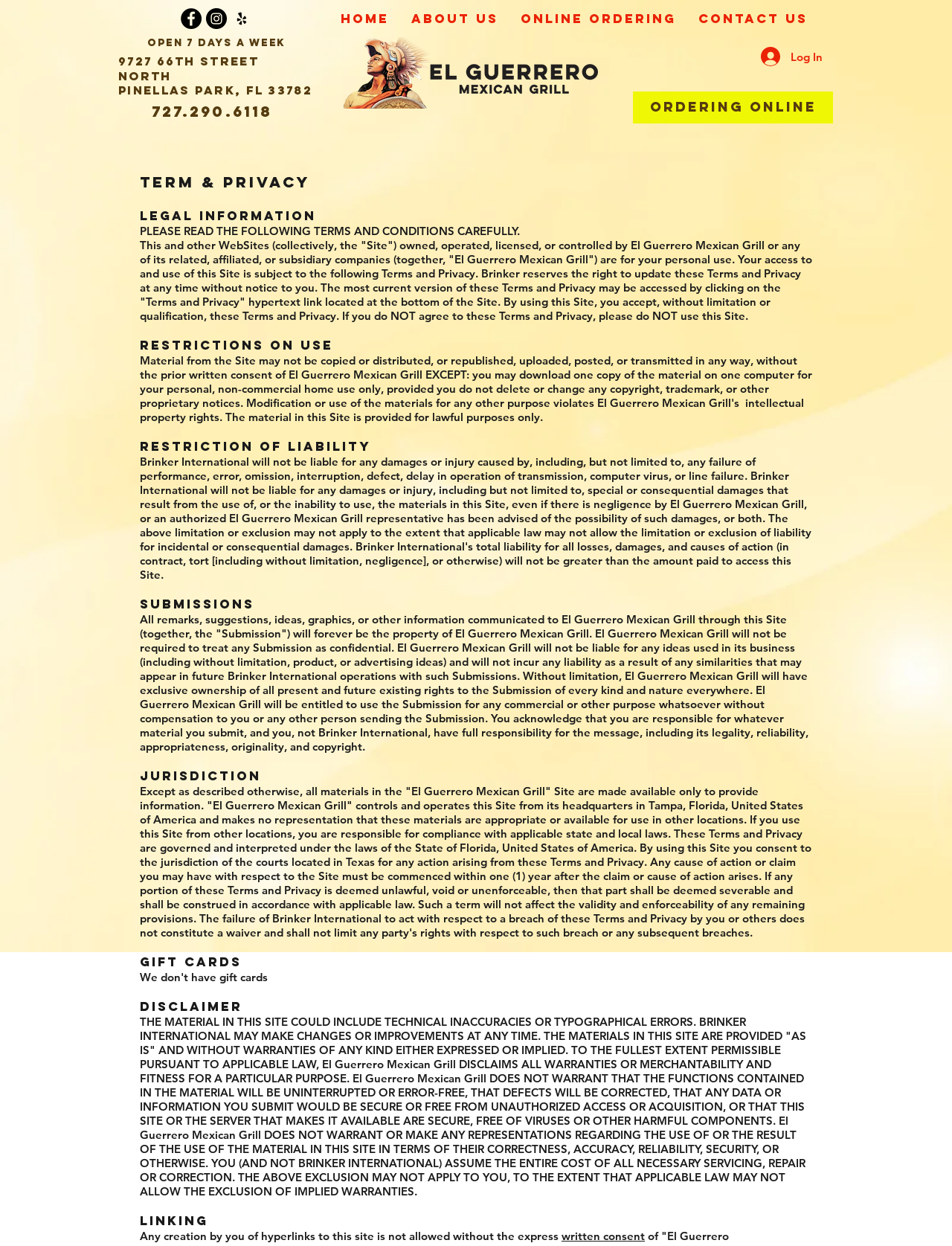What are the social media platforms linked on the website?
Please provide a single word or phrase answer based on the image.

Facebook, Instagram, Yelp